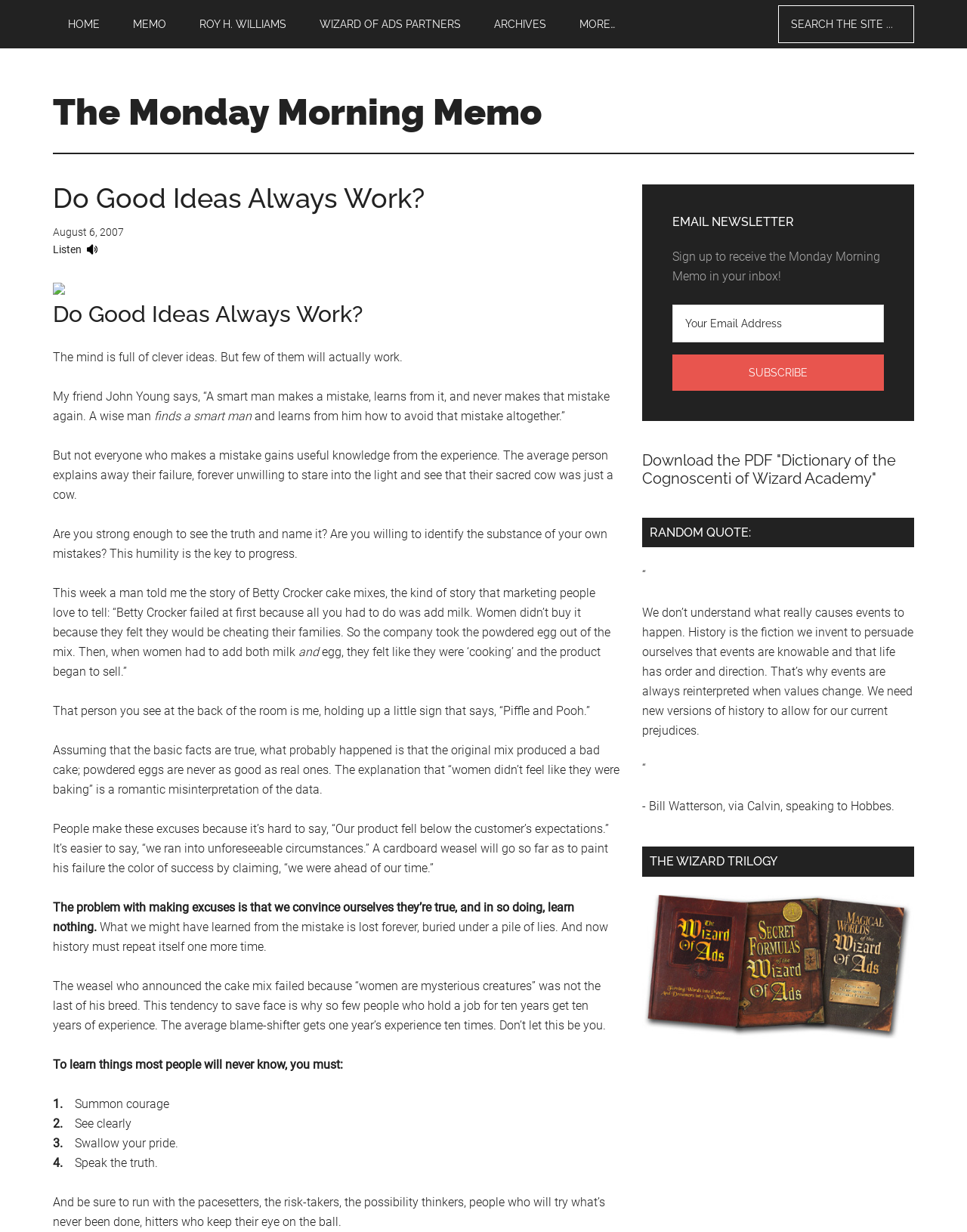Please find the bounding box for the following UI element description. Provide the coordinates in (top-left x, top-left y, bottom-right x, bottom-right y) format, with values between 0 and 1: name="s" placeholder="Search the site ..."

[0.805, 0.004, 0.945, 0.035]